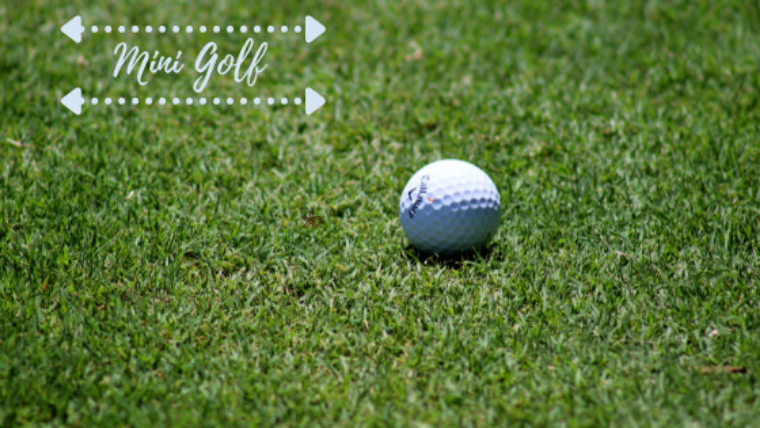What type of atmosphere is associated with mini golf?
Based on the screenshot, answer the question with a single word or phrase.

Fun and relaxed